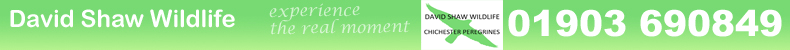Detail the scene shown in the image extensively.

The image features a vibrant green banner for "David Shaw Wildlife," highlighting the phrase "experience the real moment." This captivating design conveys a sense of adventure and connection to nature. To the right, there is a logo that includes the name "David Shaw Wildlife" along with an emblem of "Chichester Peregrines," emphasizing a focus on wildlife experiences. At the bottom of the banner is a contact number, "01903 690849," encouraging viewers to reach out for more information or to book an experience, adding a personal touch to the overall design.